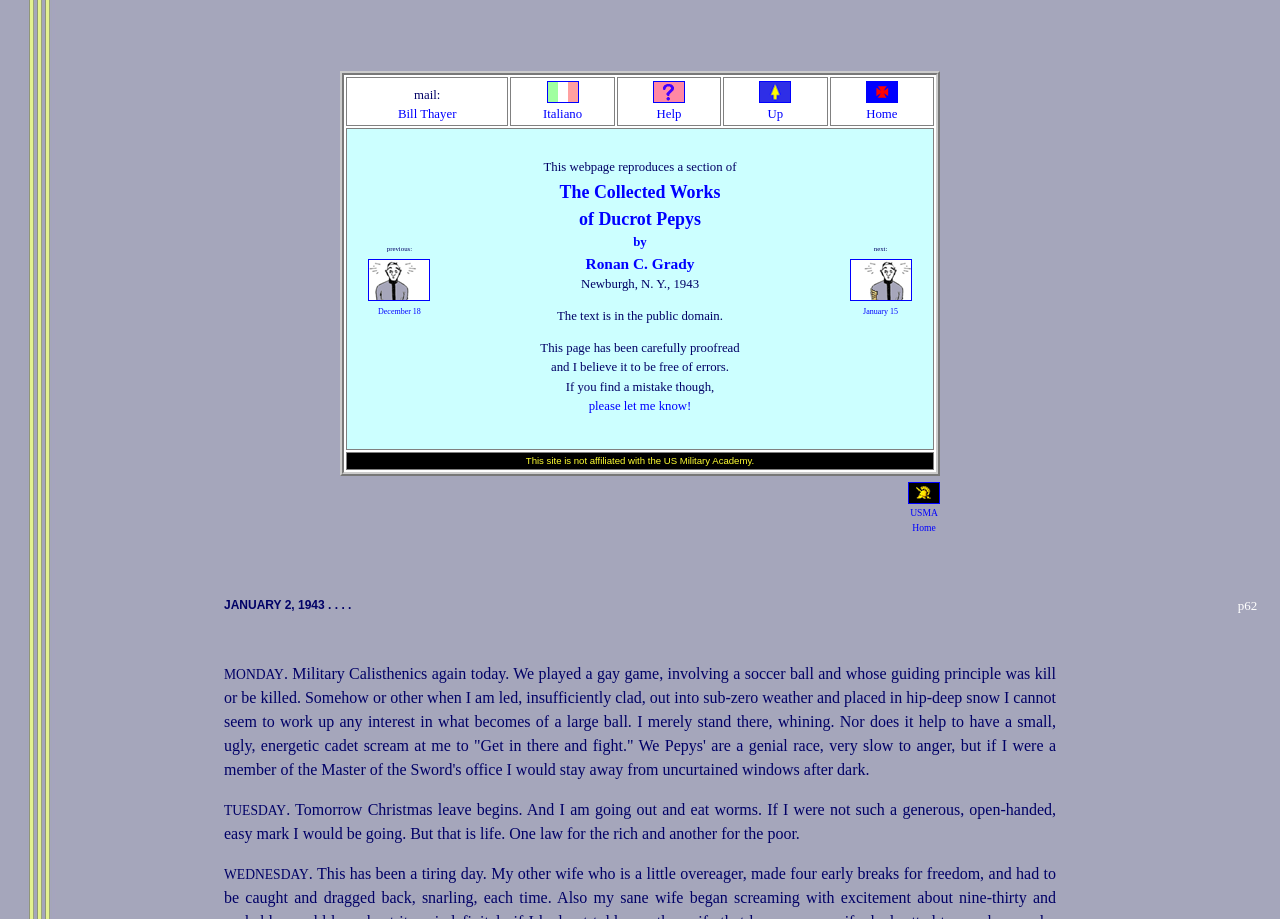Please find the bounding box coordinates of the clickable region needed to complete the following instruction: "Click on the link to the next level up". The bounding box coordinates must consist of four float numbers between 0 and 1, i.e., [left, top, right, bottom].

[0.593, 0.102, 0.618, 0.132]